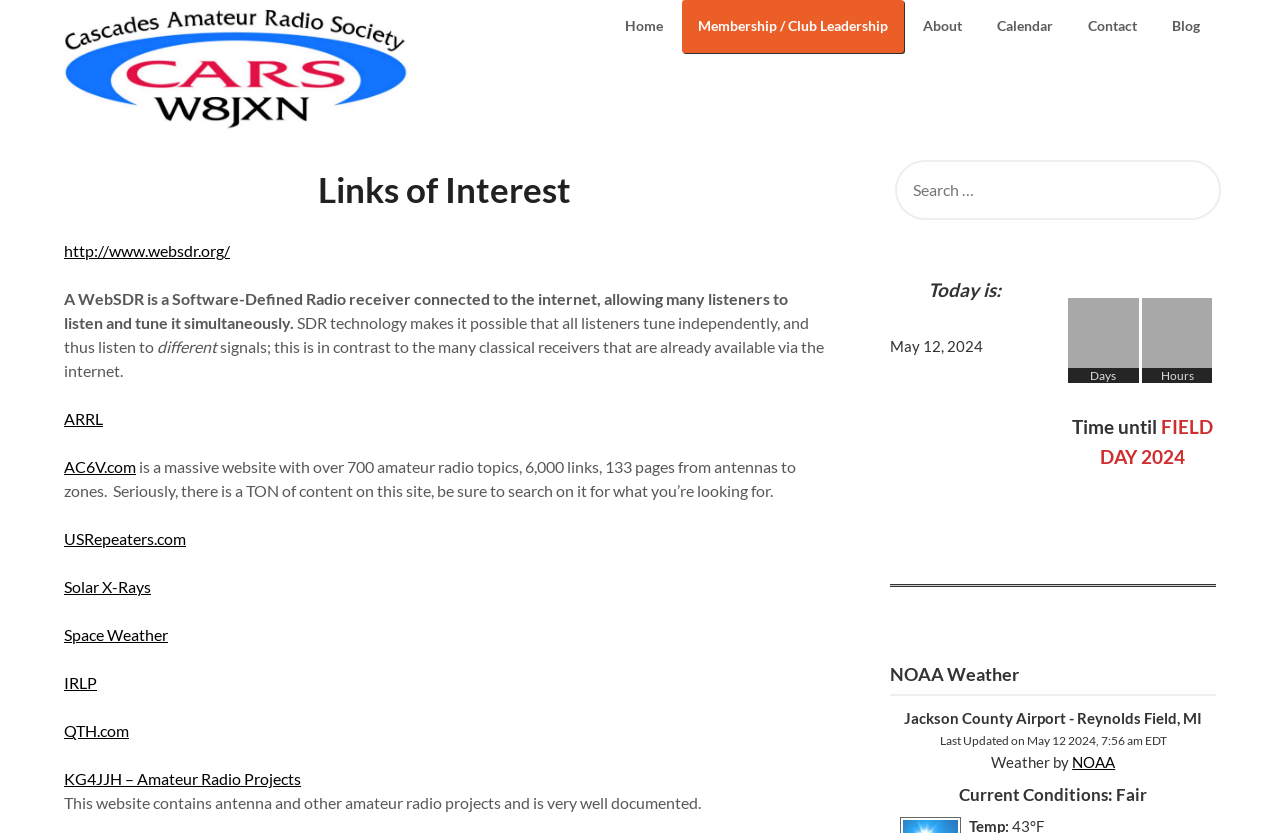Locate the bounding box coordinates of the item that should be clicked to fulfill the instruction: "Visit the ARRL website".

[0.05, 0.491, 0.08, 0.514]